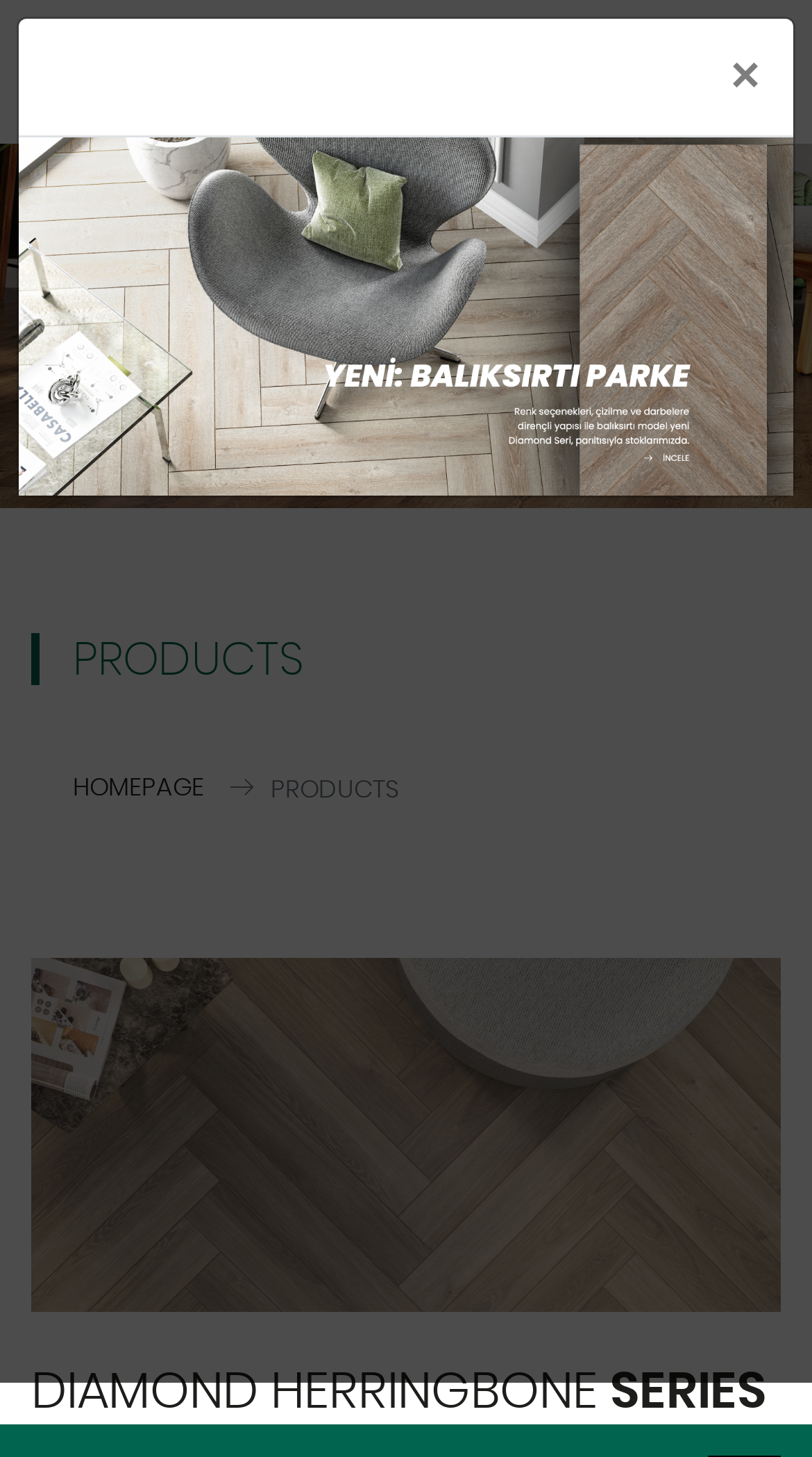Reply to the question with a brief word or phrase: Is there a dialog box on the webpage?

Yes